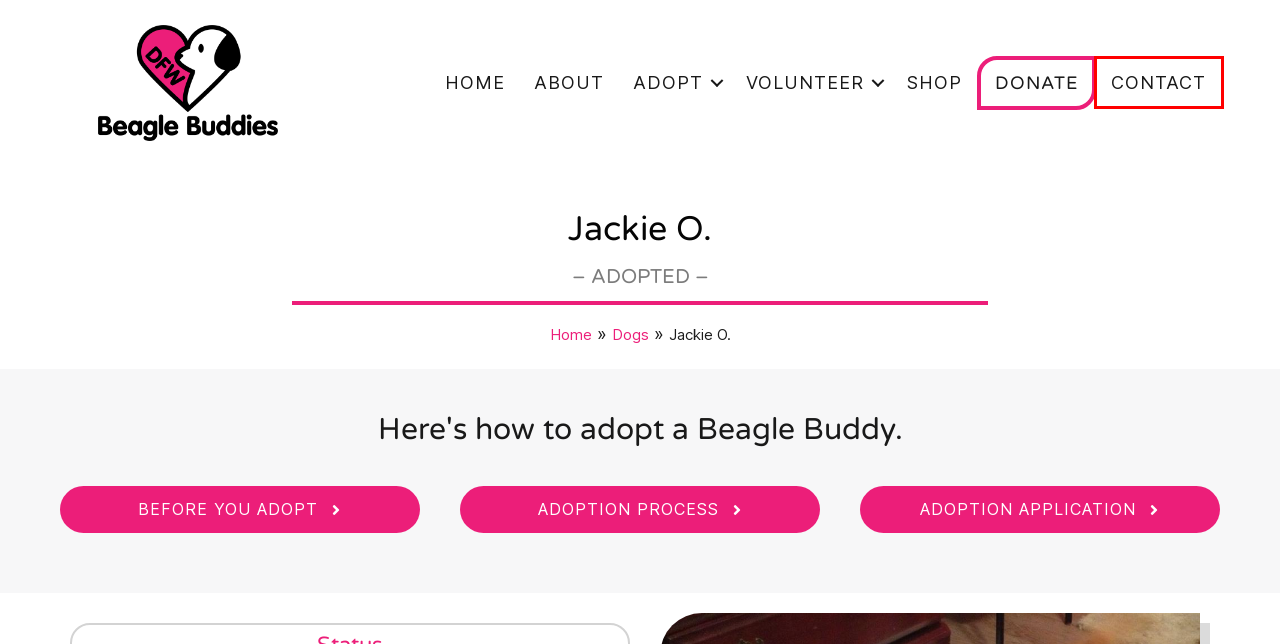You have a screenshot showing a webpage with a red bounding box around a UI element. Choose the webpage description that best matches the new page after clicking the highlighted element. Here are the options:
A. Volunteer at DFW Beagle Buddies
B. Visit the DFW Beagle Buddies Shop
C. Donate to DFW Beagle Buddies
D. Adopt Application | DFW Beagle Buddies
E. Contact DFW Beagle Buddies
F. Learn About Our Love of Beagles | DFW Beagle Buddies
G. Adopt a Beagle Buddy
H. Adoption Process at DFW Beagle Buddies

E